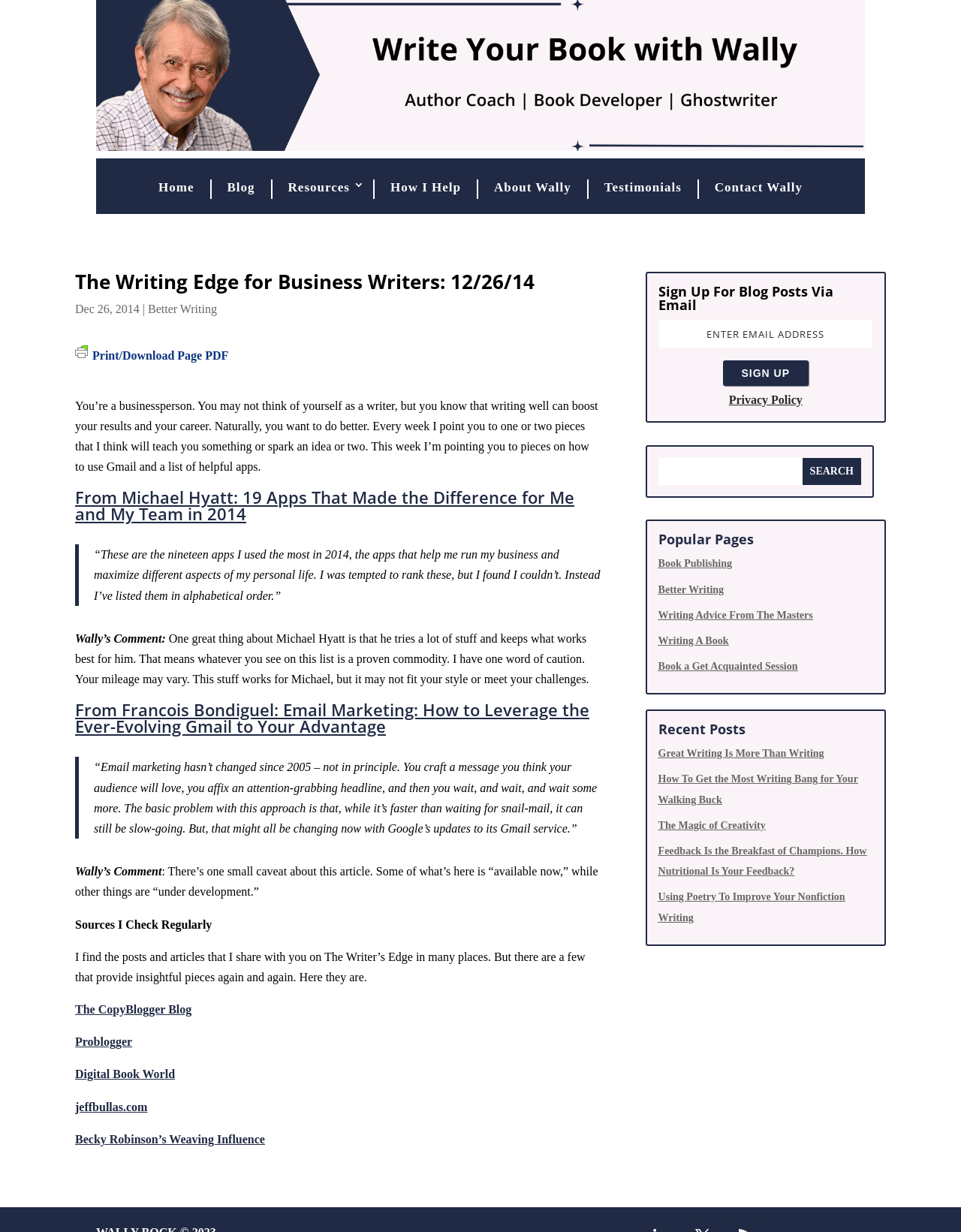Offer a comprehensive description of the webpage’s content and structure.

This webpage is about writing and business, with a focus on providing resources and tips for business writers. At the top of the page, there is a navigation menu with links to "Home", "Blog", "Resources 3", "How I Help", "About Wally", "Testimonials", and "Contact Wally". Below the navigation menu, there is a heading that reads "The Writing Edge for Business Writers: 12/26/14" followed by a date "Dec 26, 2014". 

On the left side of the page, there is a section with a heading "You’re a businessperson..." that discusses the importance of writing well for business professionals. Below this section, there are two articles with headings "From Michael Hyatt: 19 Apps That Made the Difference for Me and My Team in 2014" and "From Francois Bondiguel: Email Marketing: How to Leverage the Ever-Evolving Gmail to Your Advantage". Each article has a blockquote with a quote from the article, followed by Wally's comment.

On the right side of the page, there is a section with a heading "Sources I Check Regularly" that lists several sources of writing inspiration, including The CopyBlogger Blog, Problogger, Digital Book World, jeffbullas.com, and Becky Robinson’s Weaving Influence. Below this section, there is a form to sign up for blog posts via email, with a textbox to enter an email address and a button to submit.

Further down the page, there is a search bar, followed by a section with a heading "Popular Pages" that lists several popular pages on the website, including "Book Publishing", "Better Writing", "Writing Advice From The Masters", "Writing A Book", and "Book a Get Acquainted Session". Finally, there is a section with a heading "Recent Posts" that lists several recent blog posts, including "Great Writing Is More Than Writing", "How To Get the Most Writing Bang for Your Walking Buck", "The Magic of Creativity", "Feedback Is the Breakfast of Champions. How Nutritional Is Your Feedback?", and "Using Poetry To Improve Your Nonfiction Writing".